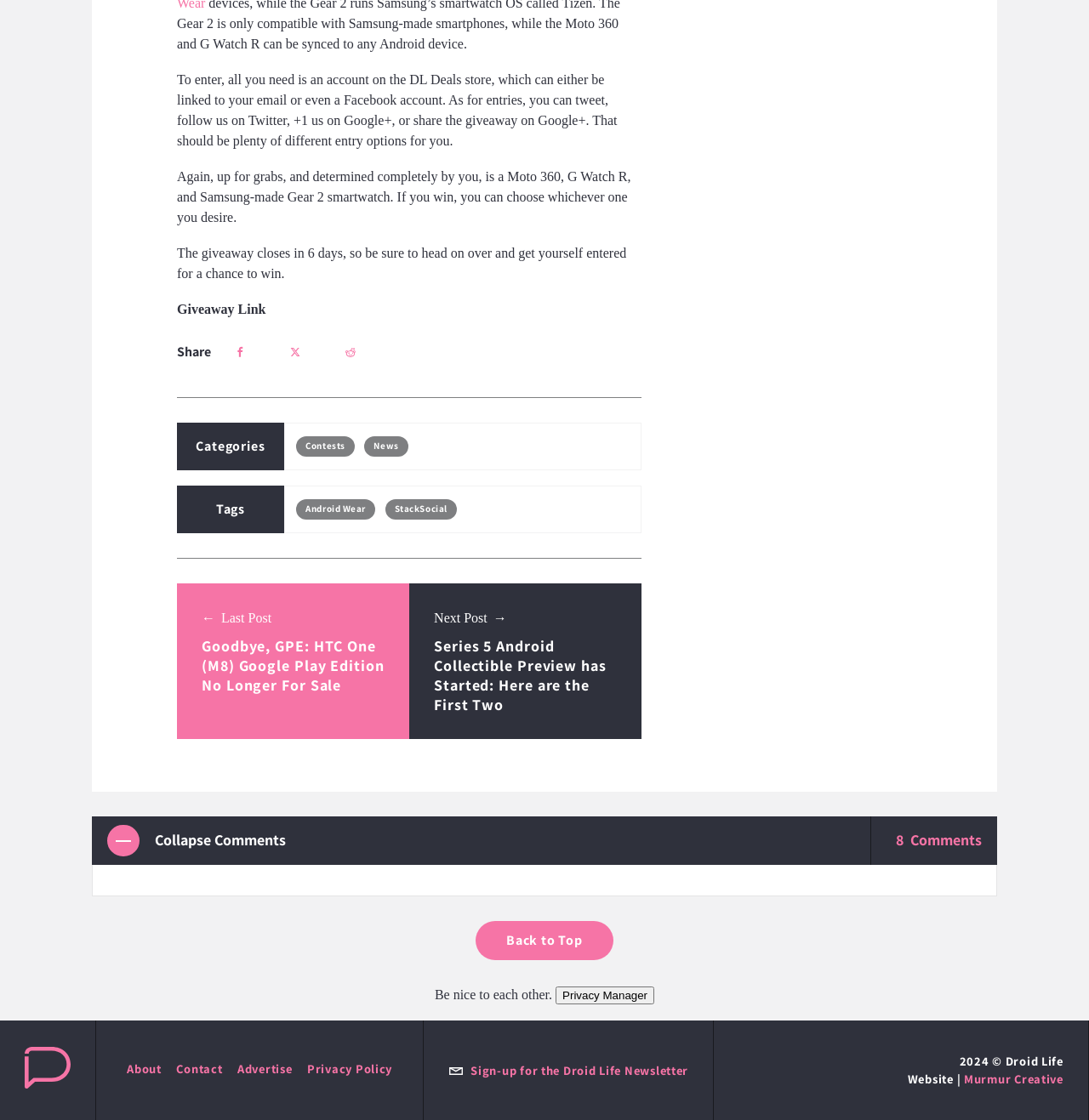Pinpoint the bounding box coordinates of the clickable element needed to complete the instruction: "Click the 'Contests' category". The coordinates should be provided as four float numbers between 0 and 1: [left, top, right, bottom].

[0.281, 0.393, 0.317, 0.404]